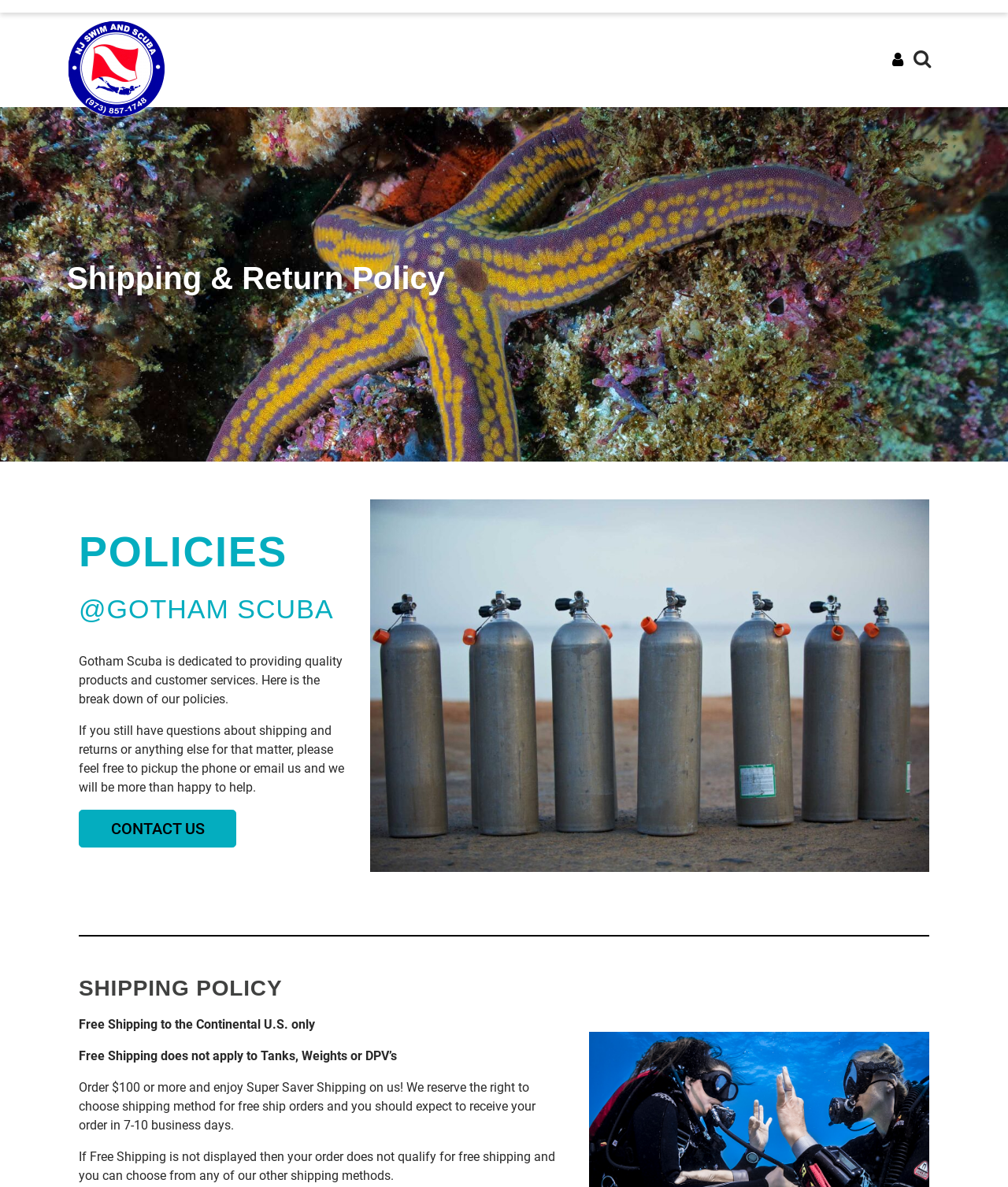Look at the image and answer the question in detail:
What can you do if you have questions about shipping and returns?

The webpage suggests that if you still have questions about shipping and returns or anything else, you can pickup the phone or email us and we will be more than happy to help, which is stated in the paragraph under the 'POLICIES' heading.